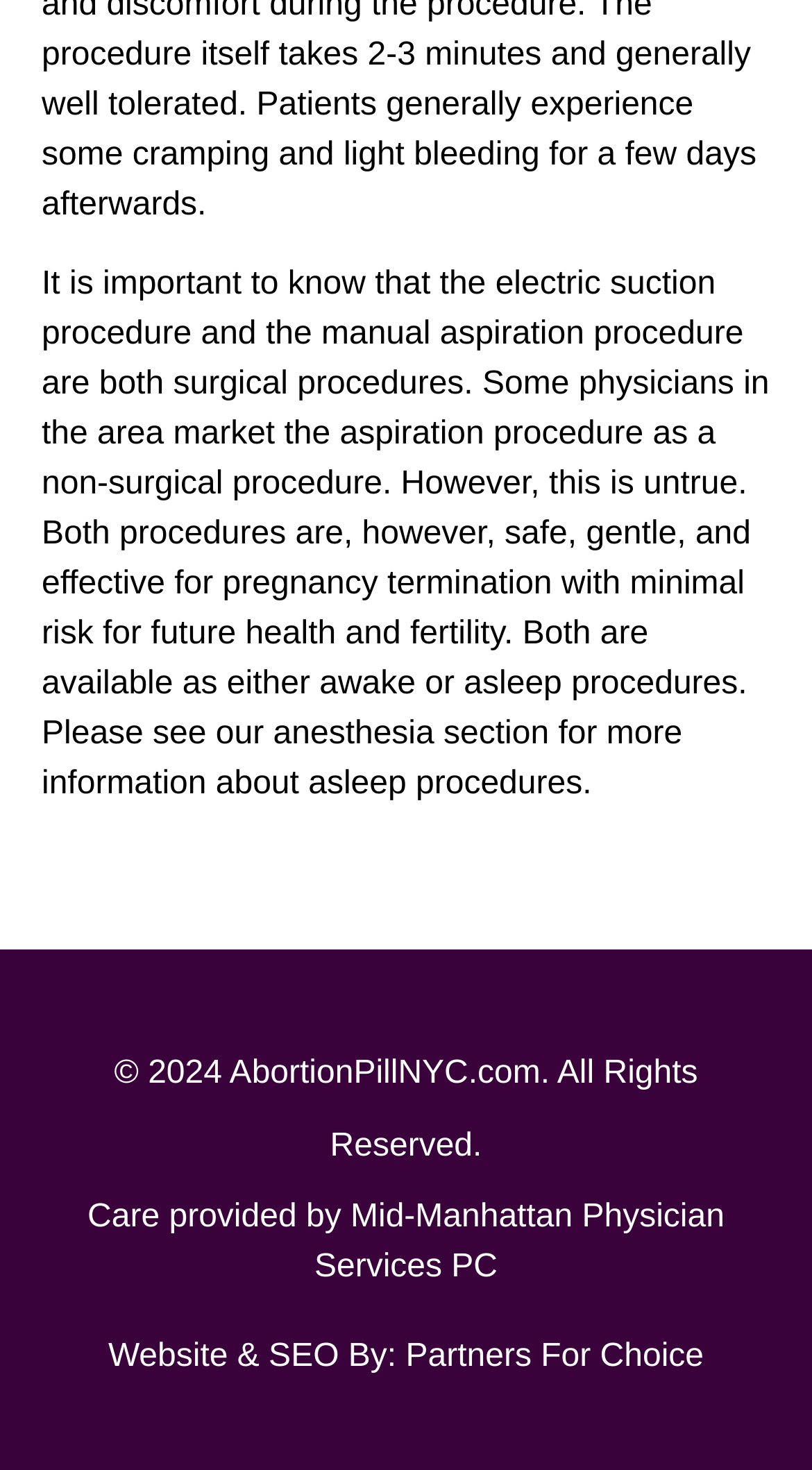Bounding box coordinates are specified in the format (top-left x, top-left y, bottom-right x, bottom-right y). All values are floating point numbers bounded between 0 and 1. Please provide the bounding box coordinate of the region this sentence describes: Partners For Choice

[0.5, 0.911, 0.867, 0.935]